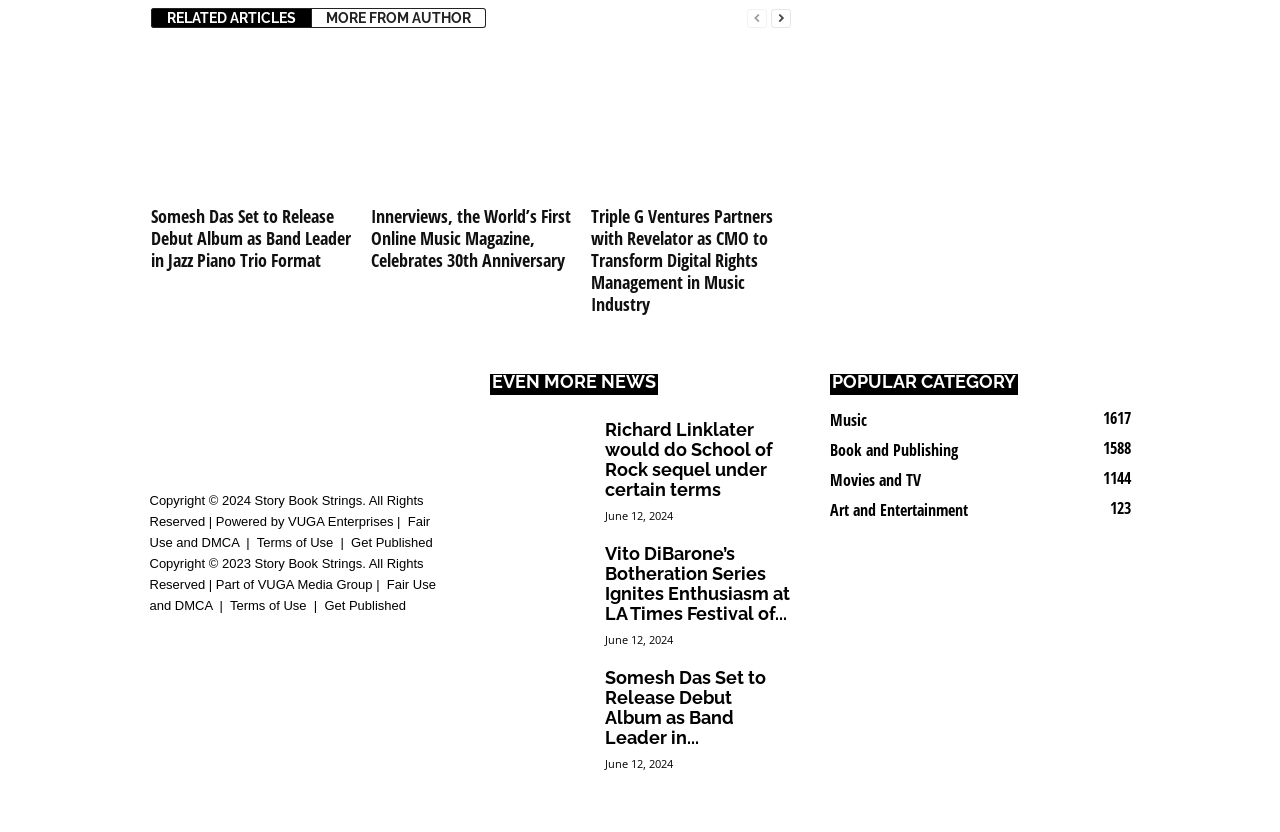Please locate the clickable area by providing the bounding box coordinates to follow this instruction: "Read the article 'Richard Linklater would do School of Rock sequel under certain terms'".

[0.382, 0.504, 0.461, 0.656]